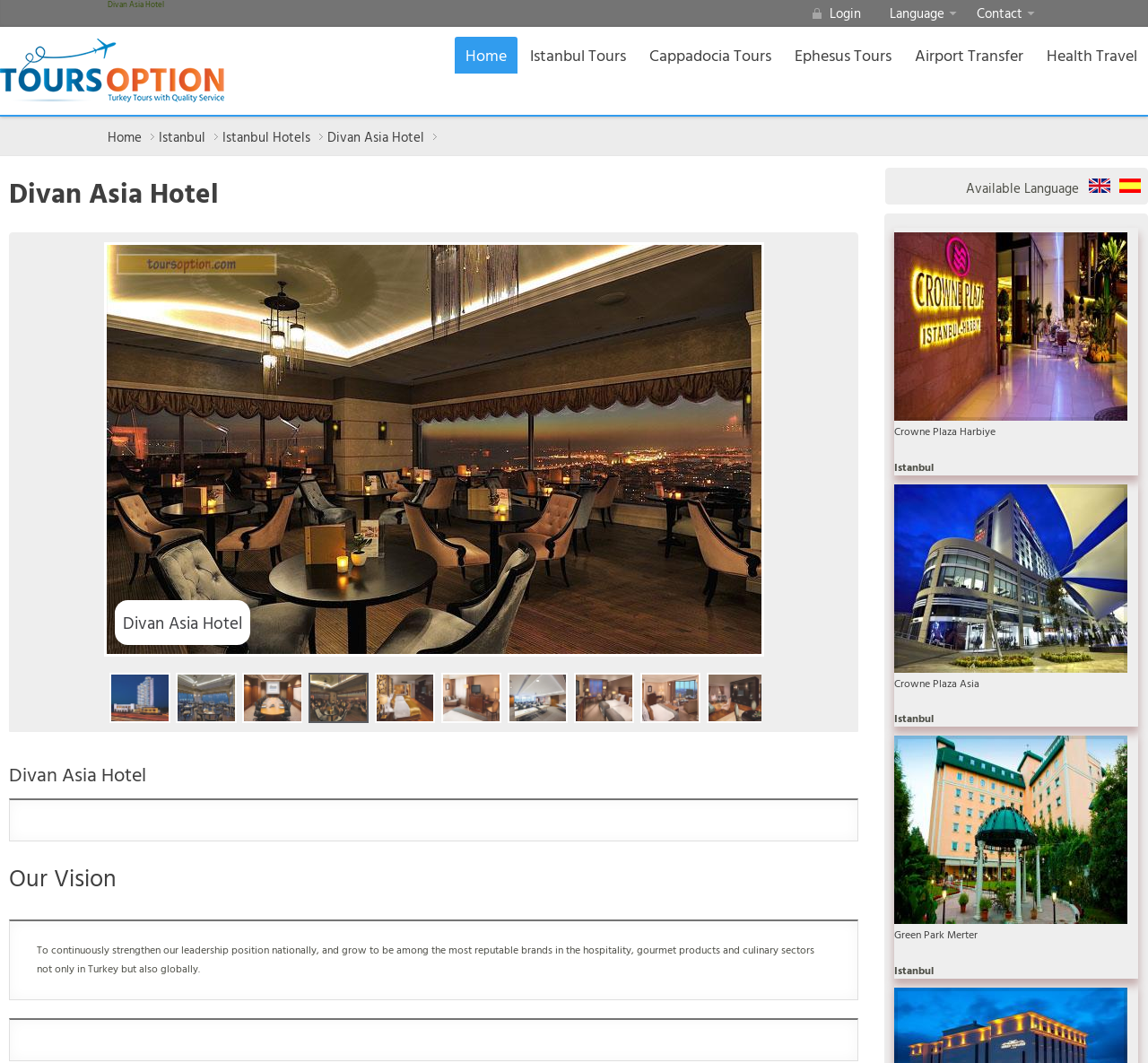What is the name of the hotel?
Answer the question with a single word or phrase, referring to the image.

Divan Asia Hotel